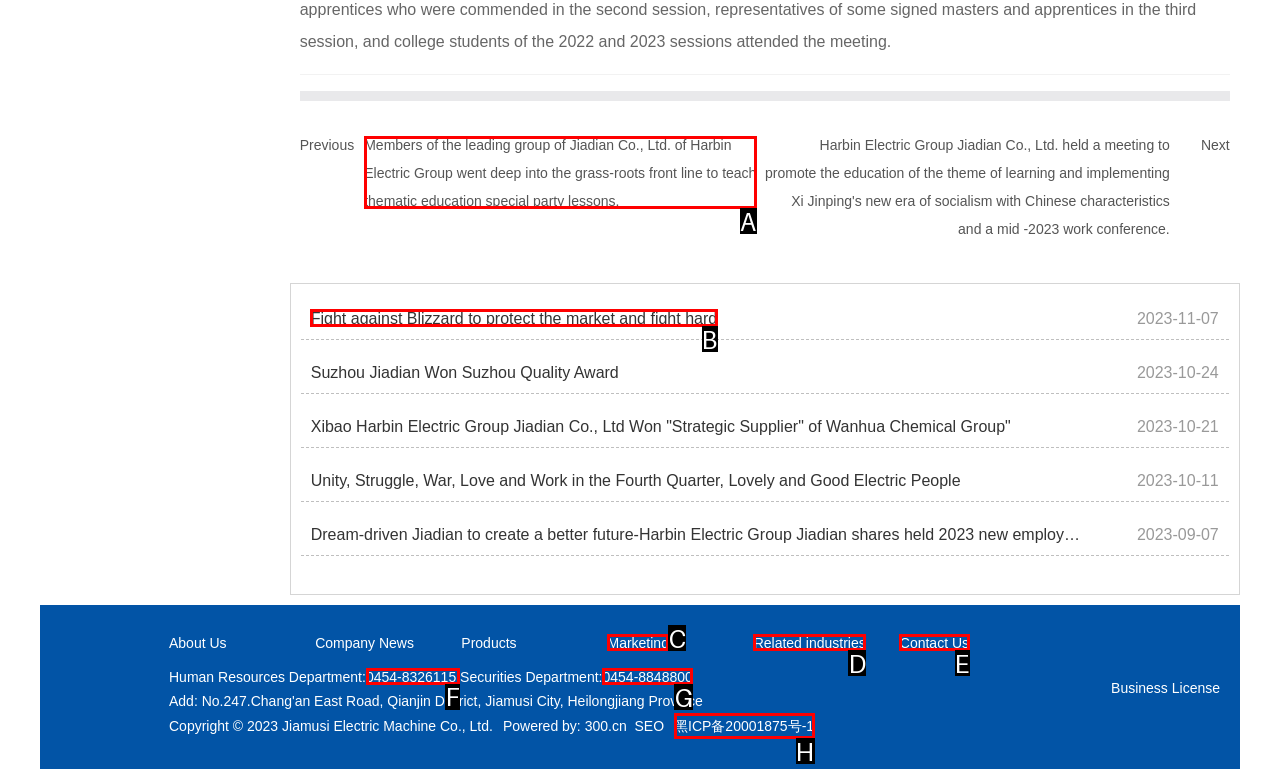Identify the letter of the option to click in order to Contact the Human Resources Department. Answer with the letter directly.

F